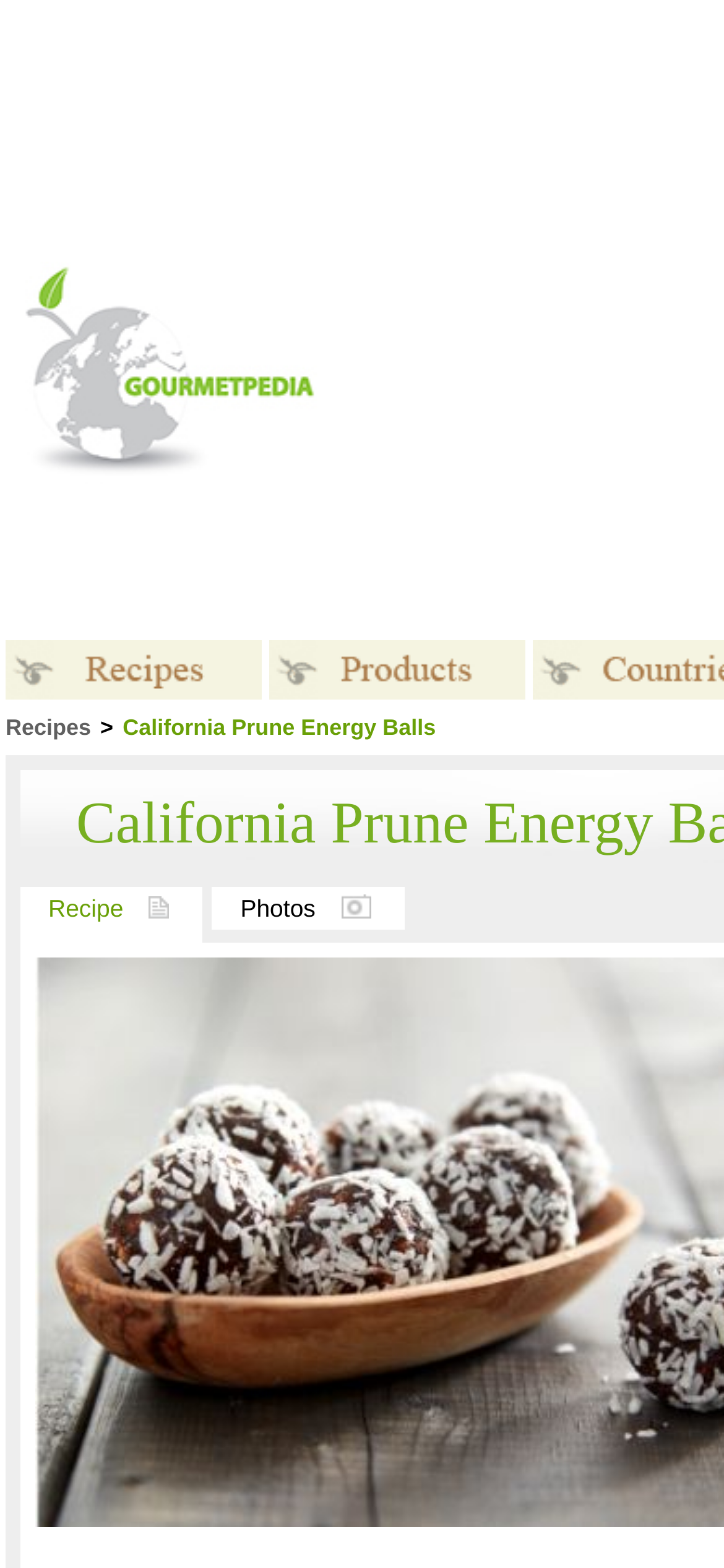Please answer the following question as detailed as possible based on the image: 
Is there a link to photos on the webpage?

A link to photos can be found in the link element with the text 'Photos' at coordinates [0.294, 0.566, 0.559, 0.593].